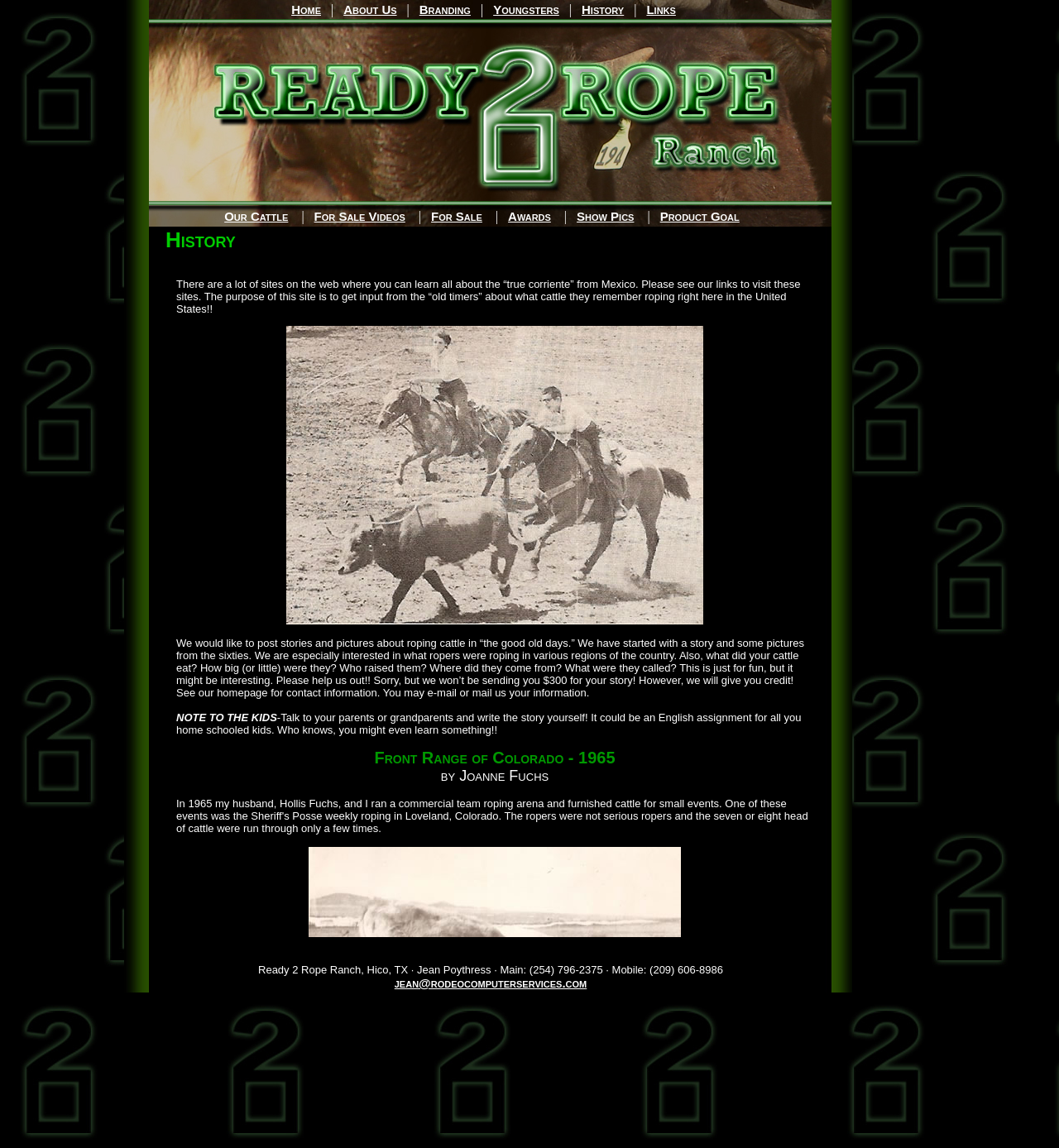Please determine the bounding box coordinates for the UI element described here. Use the format (top-left x, top-left y, bottom-right x, bottom-right y) with values bounded between 0 and 1: Home

[0.275, 0.002, 0.303, 0.014]